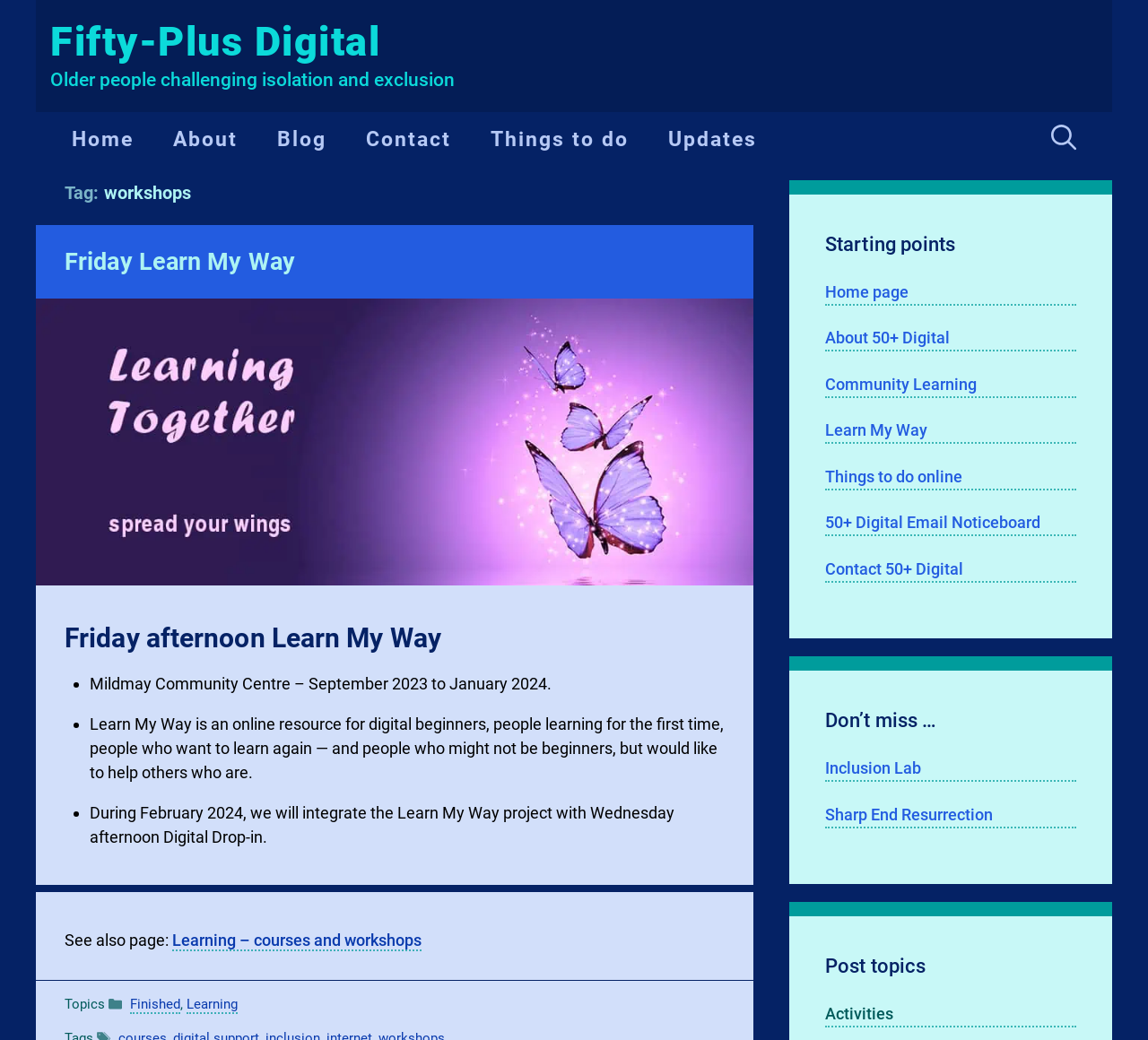With reference to the screenshot, provide a detailed response to the question below:
Where is the Friday Learn My Way session held?

The location of the Friday Learn My Way session can be found in the static text element, which mentions 'Mildmay Community Centre – September 2023 to January 2024'.